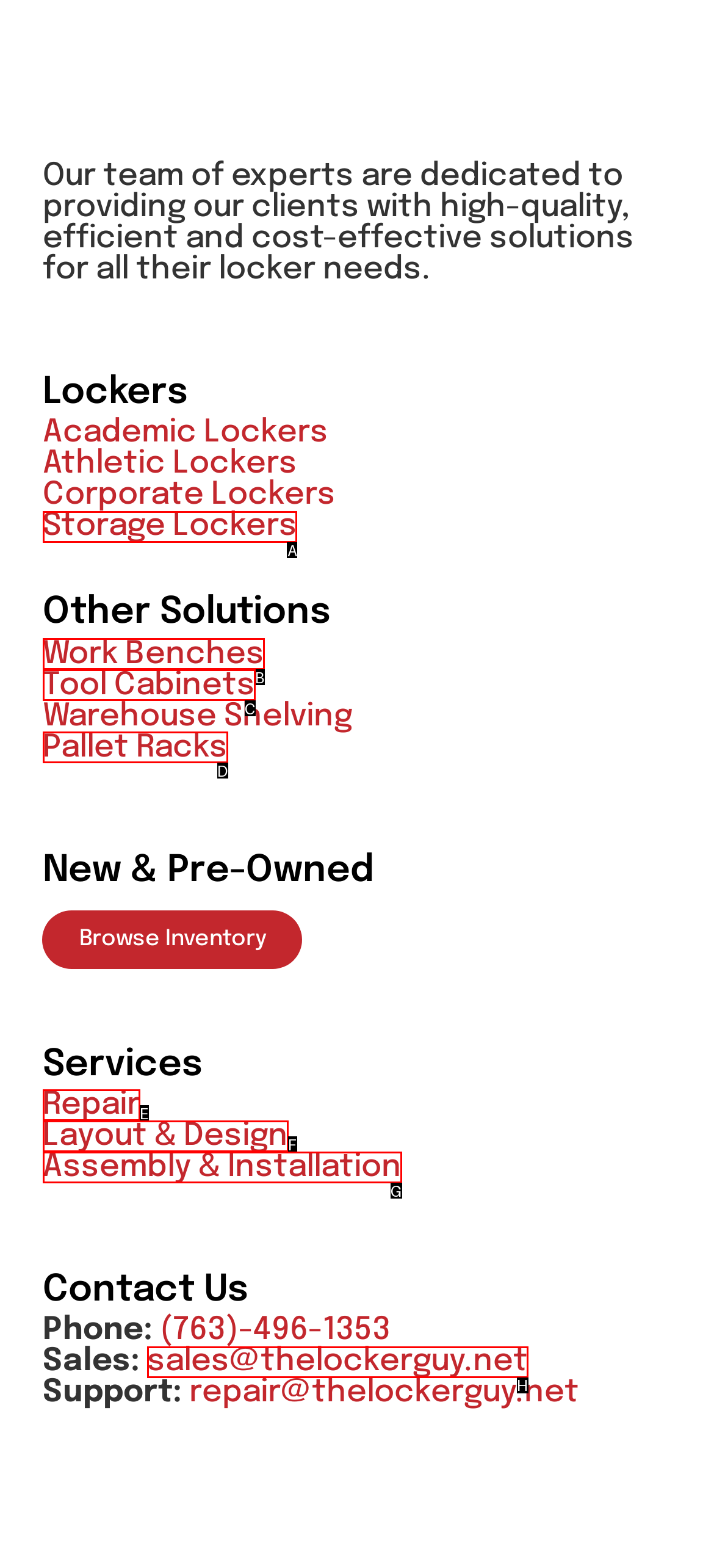Choose the correct UI element to click for this task: View storage lockers options Answer using the letter from the given choices.

A